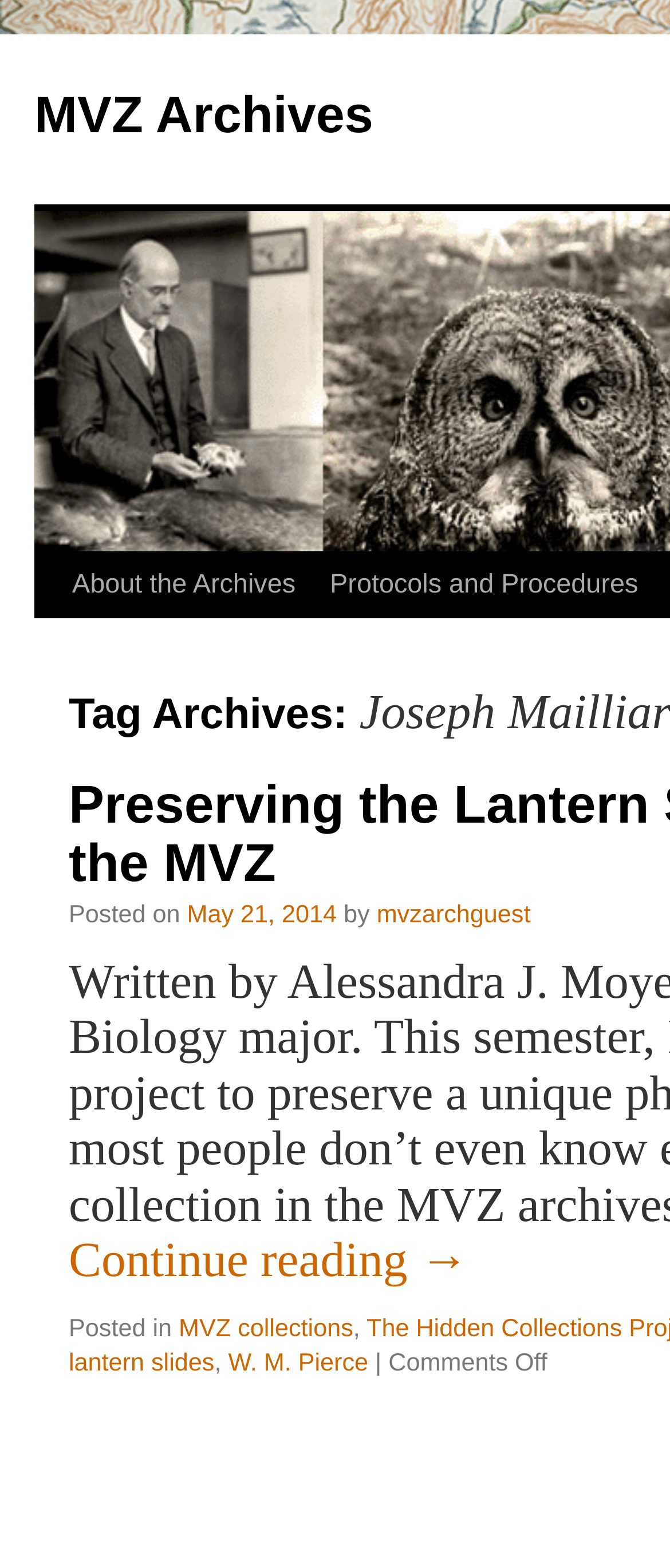Using the format (top-left x, top-left y, bottom-right x, bottom-right y), provide the bounding box coordinates for the described UI element. All values should be floating point numbers between 0 and 1: MVZ collections

[0.267, 0.88, 0.527, 0.898]